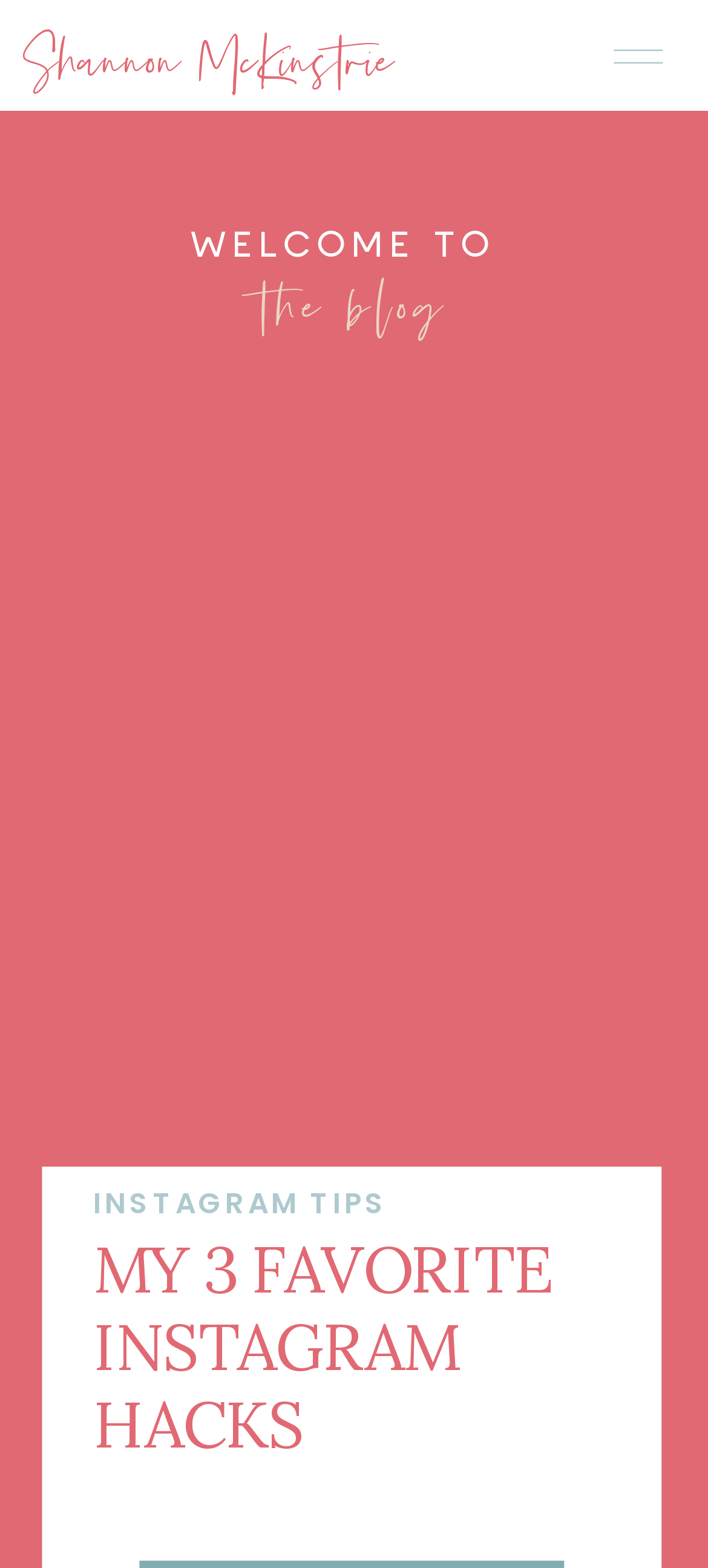What is the bounding box coordinate of the image?
Analyze the image and provide a thorough answer to the question.

The bounding box coordinate of the image is [0.825, 0.016, 0.978, 0.056] which indicates the top-left and bottom-right corners of the image.